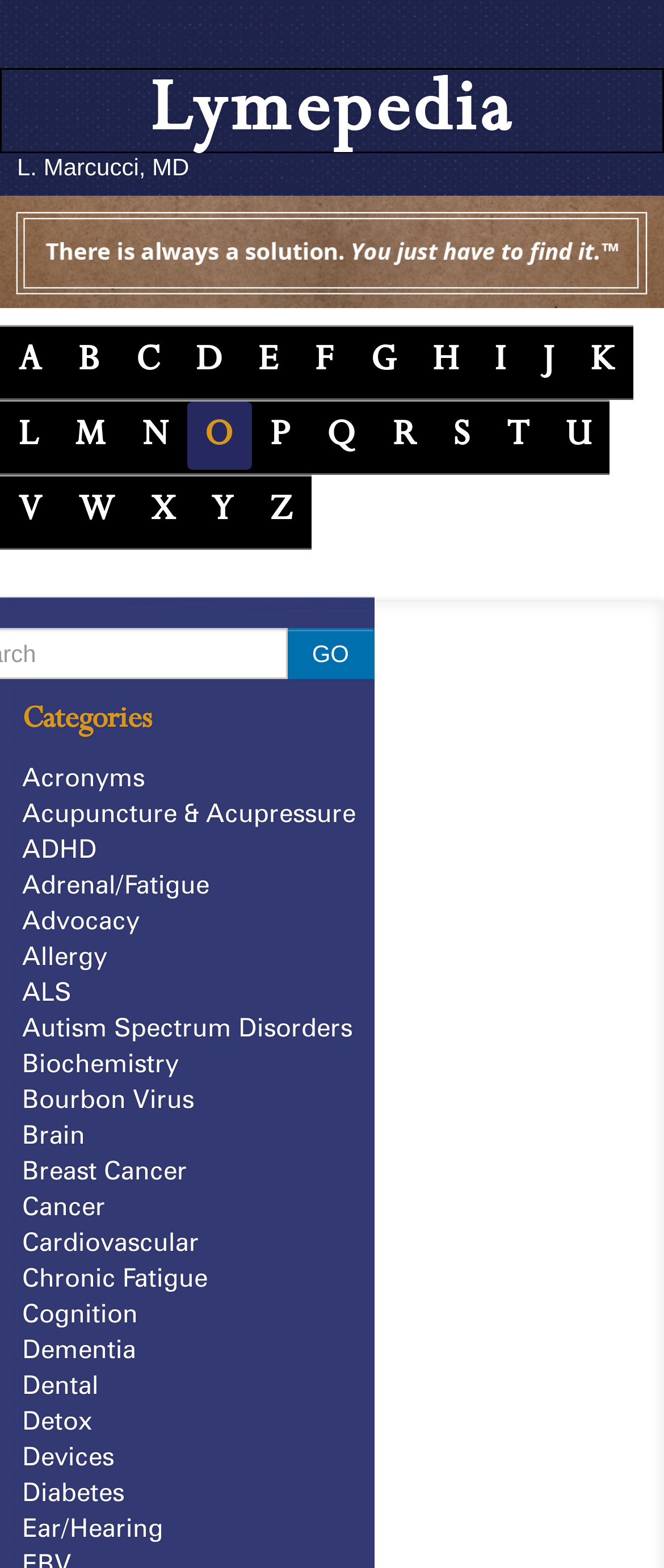Could you highlight the region that needs to be clicked to execute the instruction: "Click on the GO button"?

[0.431, 0.4, 0.564, 0.433]